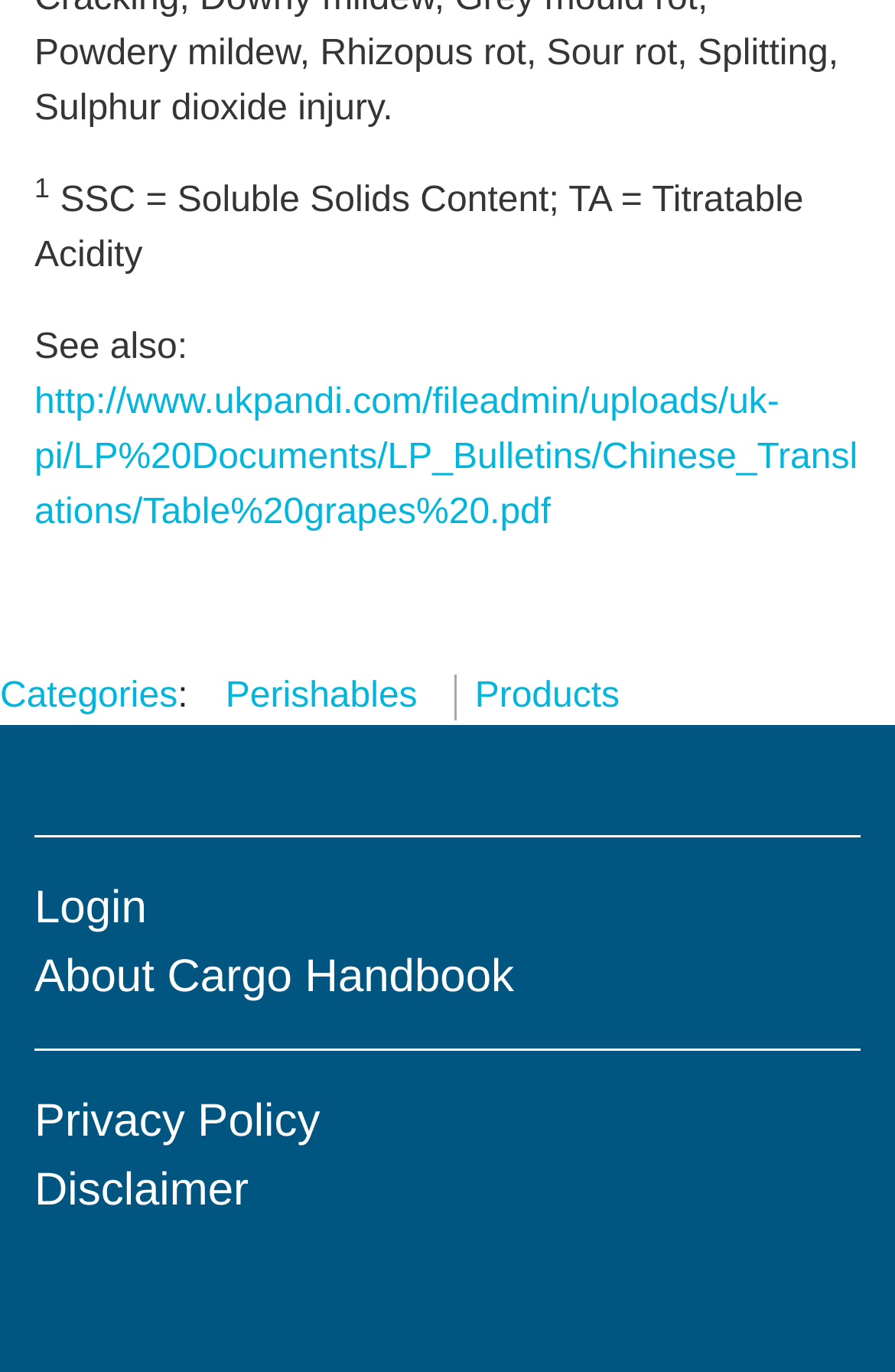Can you identify the bounding box coordinates of the clickable region needed to carry out this instruction: 'Login to the system'? The coordinates should be four float numbers within the range of 0 to 1, stated as [left, top, right, bottom].

[0.038, 0.644, 0.164, 0.681]